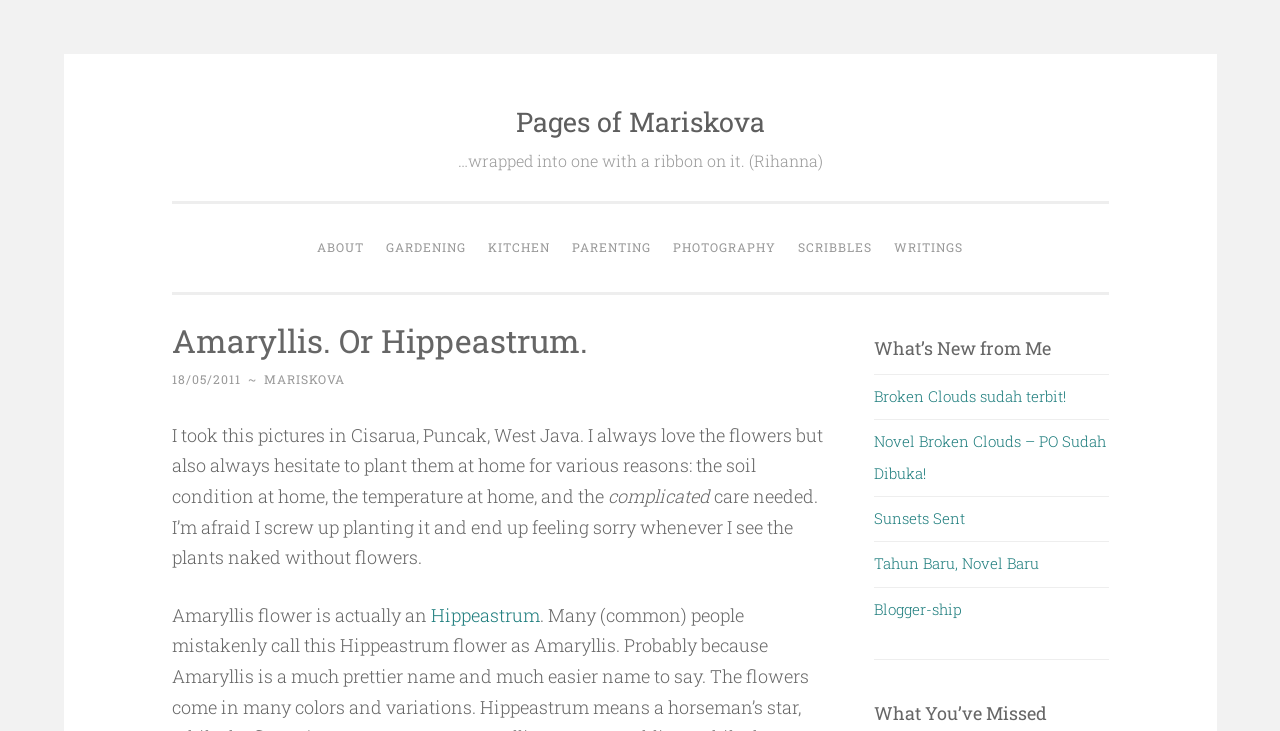Find the bounding box coordinates of the area that needs to be clicked in order to achieve the following instruction: "Read the article 'Amaryllis. Or Hippeastrum.'". The coordinates should be specified as four float numbers between 0 and 1, i.e., [left, top, right, bottom].

[0.134, 0.44, 0.646, 0.493]